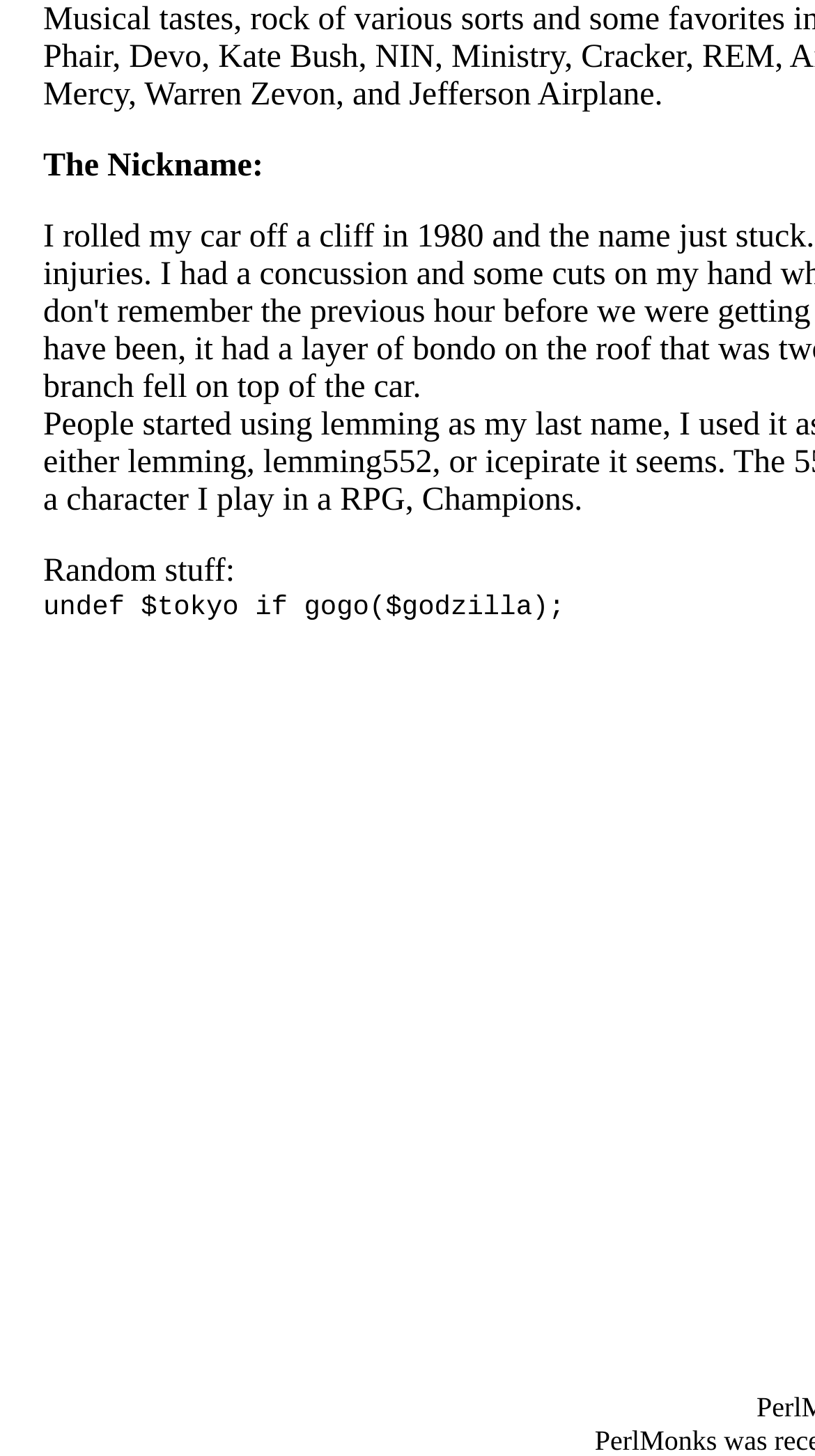Locate the bounding box of the UI element defined by this description: "BÖC". The coordinates should be given as four float numbers between 0 and 1, formatted as [left, top, right, bottom].

[0.053, 0.919, 0.23, 0.972]